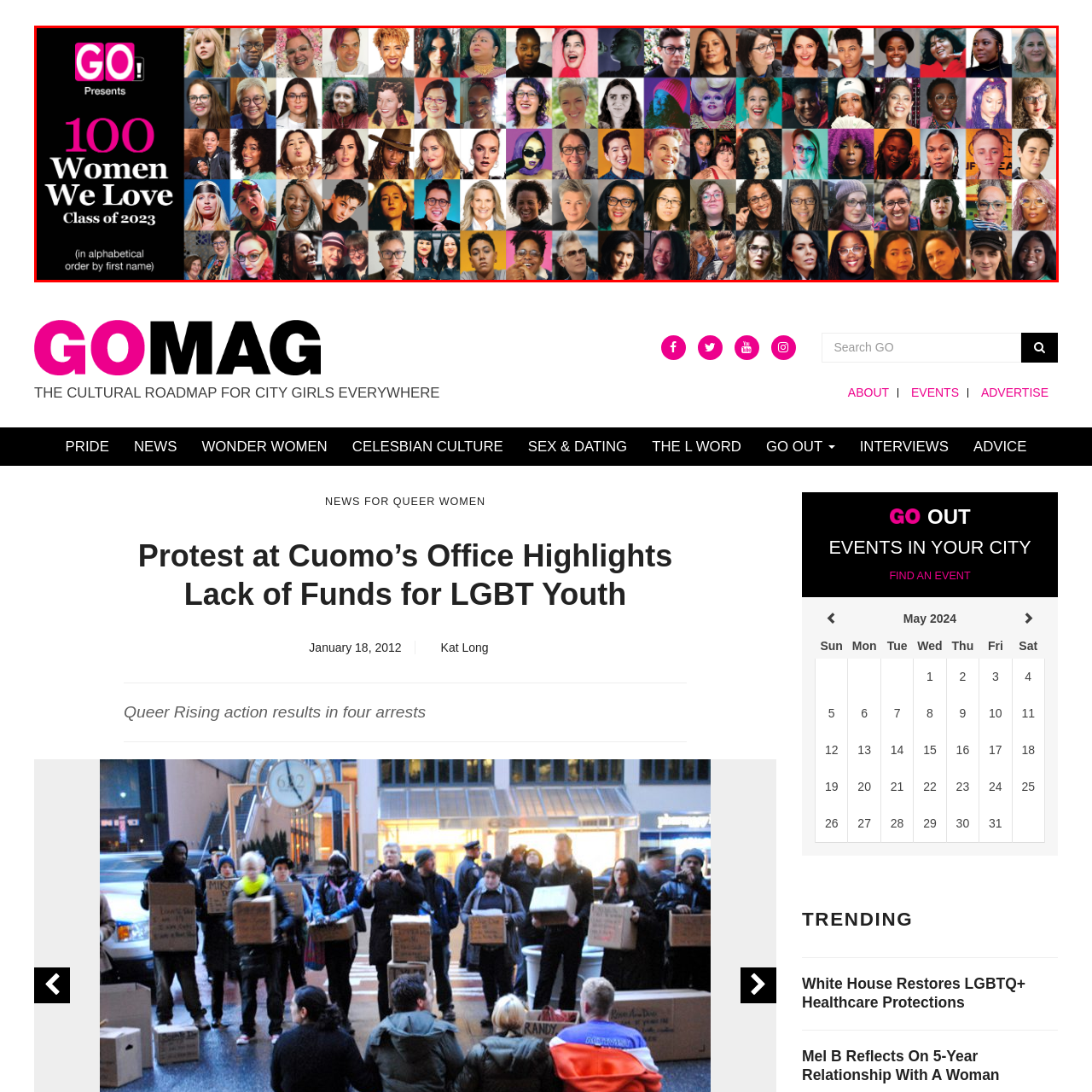What is the order of the women's names in the caption?
Inspect the image surrounded by the red bounding box and answer the question using a single word or a short phrase.

Alphabetical order by first name